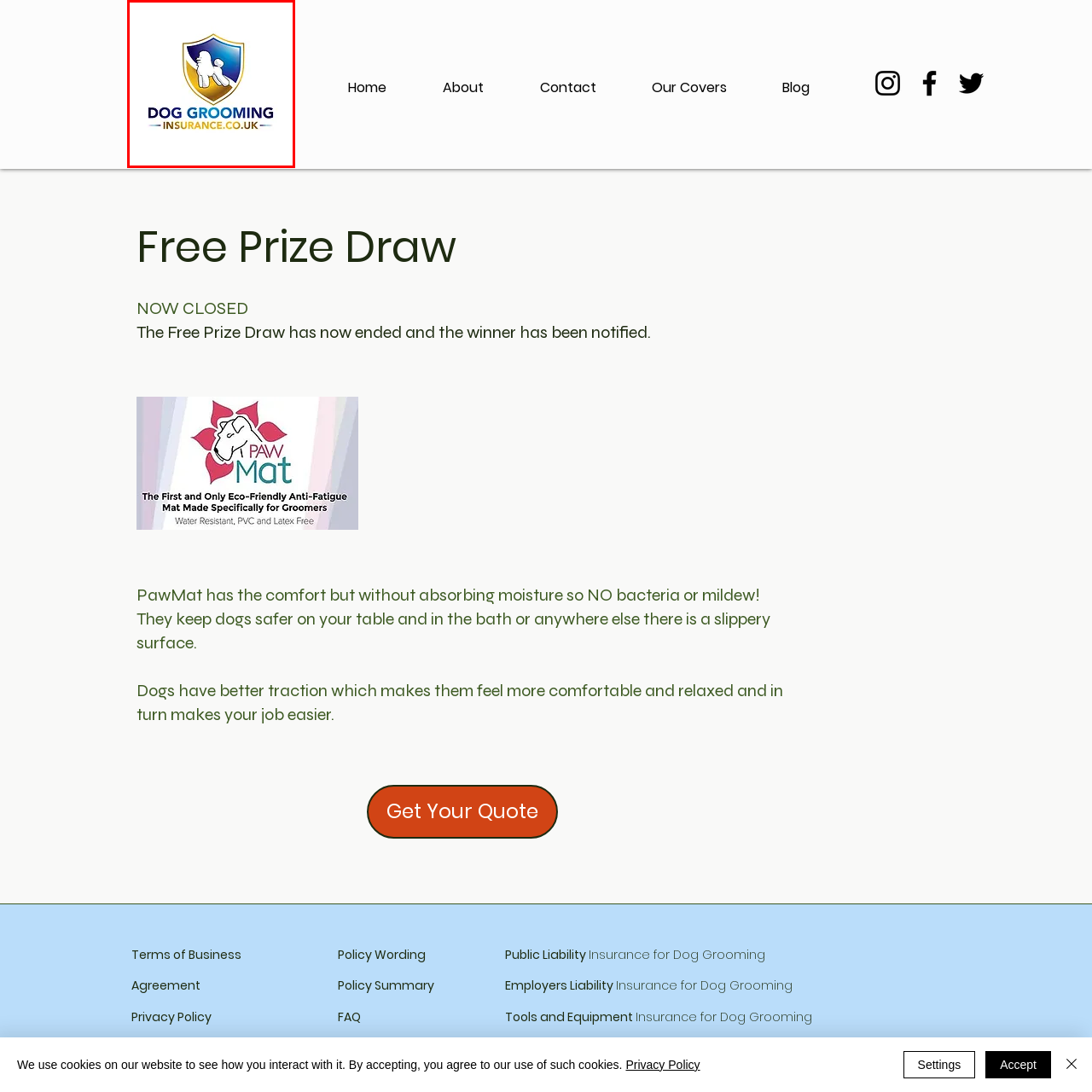Observe the image inside the red bounding box and answer briefly using a single word or phrase: What is the focus of the company's services?

Canine care